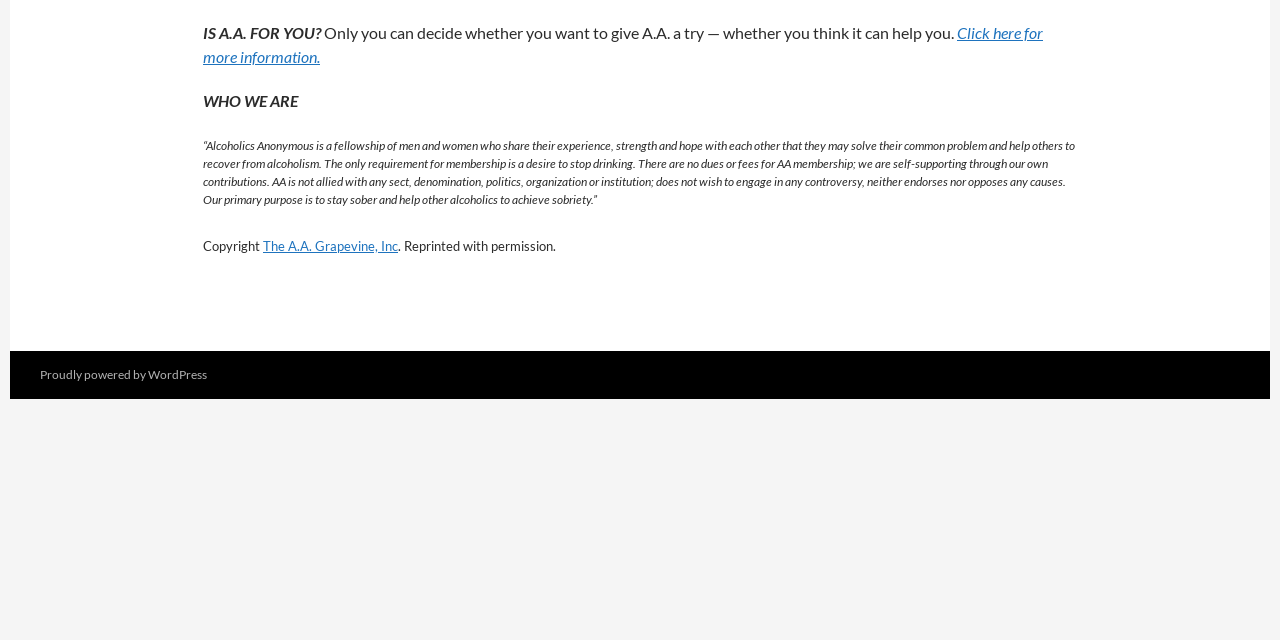Locate the bounding box for the described UI element: "Click here for more information.". Ensure the coordinates are four float numbers between 0 and 1, formatted as [left, top, right, bottom].

[0.159, 0.036, 0.815, 0.103]